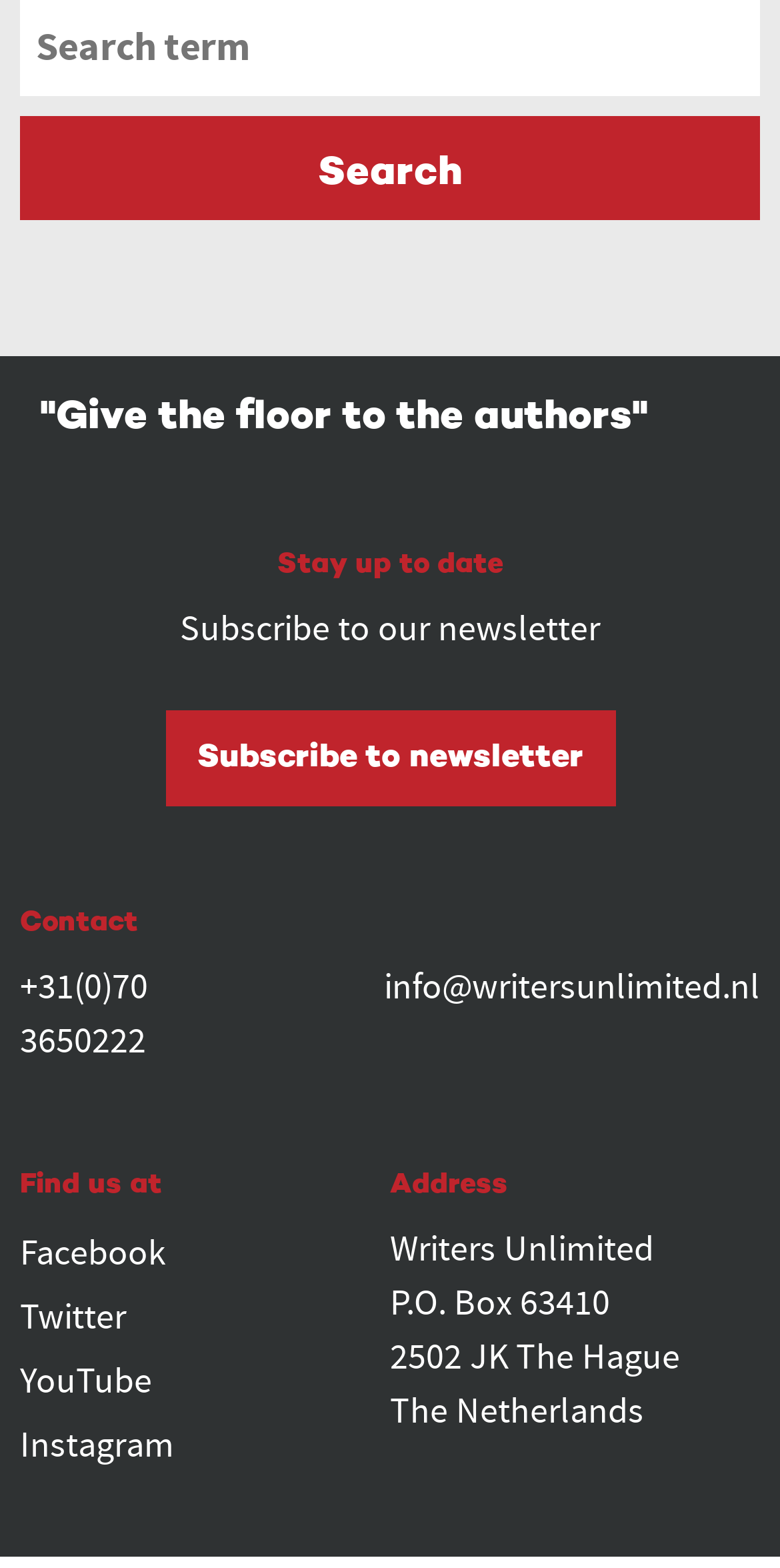Please determine the bounding box coordinates for the element that should be clicked to follow these instructions: "Subscribe to newsletter".

[0.212, 0.452, 0.788, 0.514]